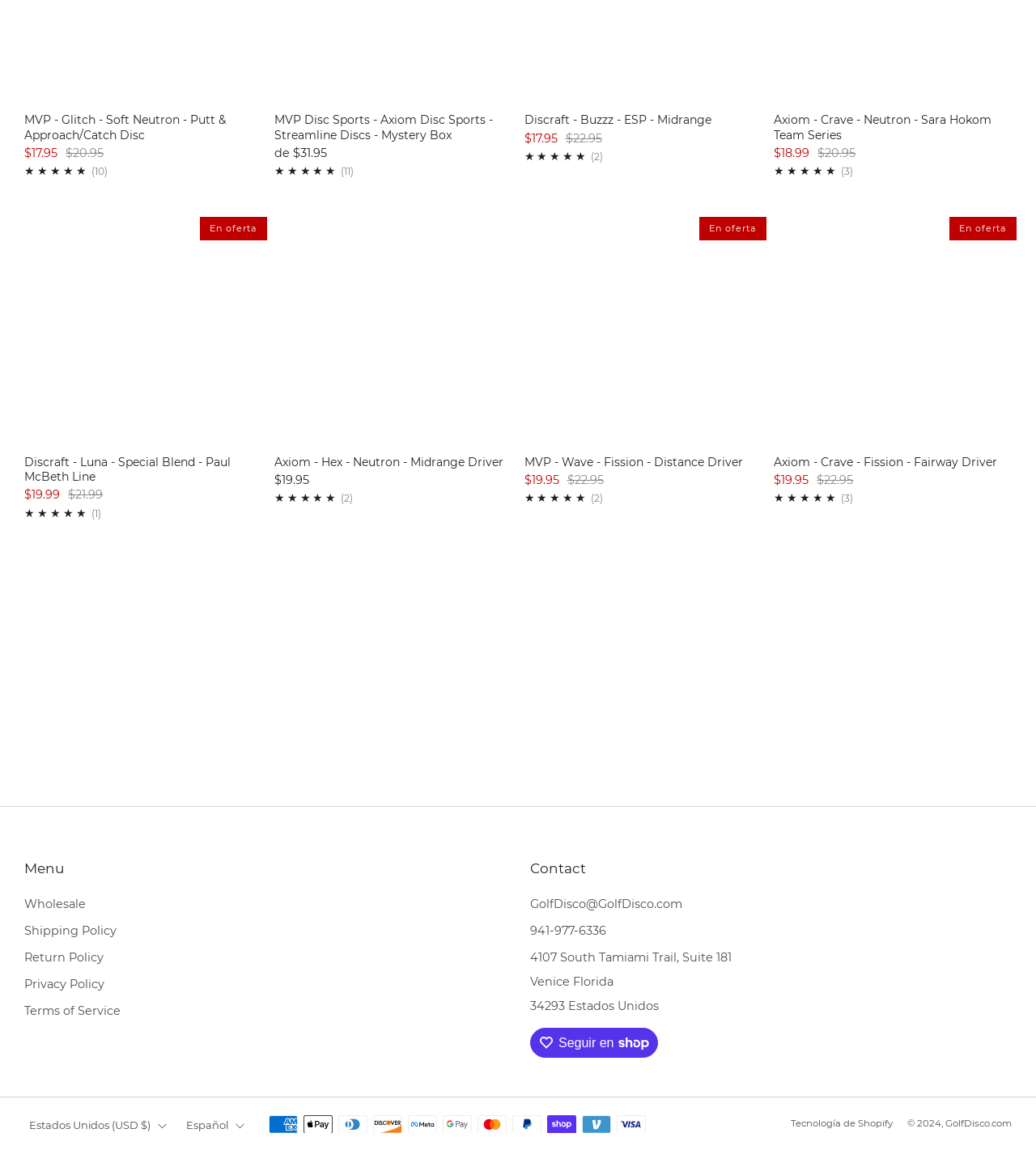What is the rating of the Discraft - Buzzz - ESP - Midrange?
Please respond to the question with a detailed and informative answer.

I found the rating by looking at the image element with the text '5.0 de 5.0 estrellas' adjacent to the link element with the text 'Discraft - Buzzz - ESP - Midrange'.